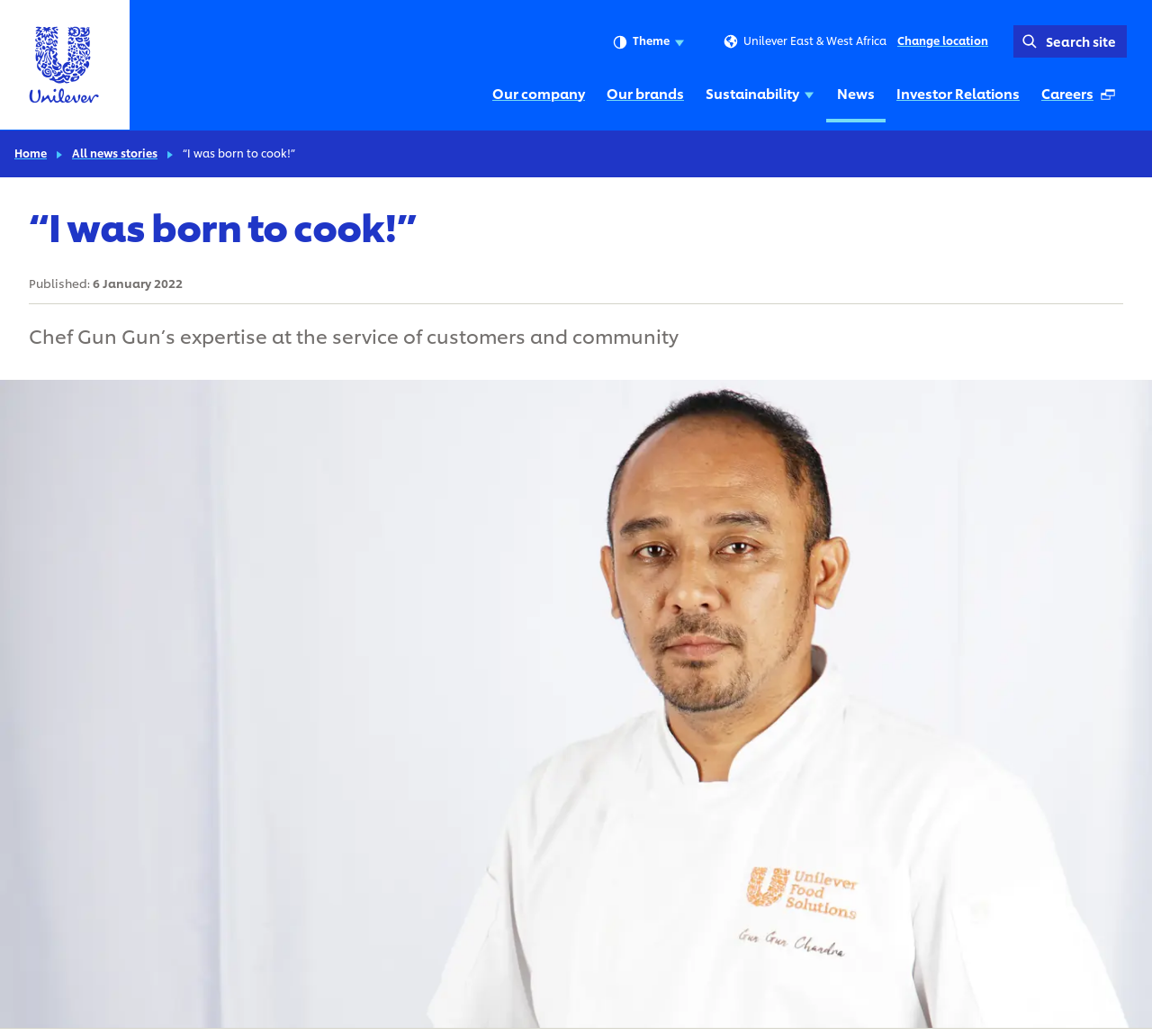Specify the bounding box coordinates of the element's area that should be clicked to execute the given instruction: "Go to homepage". The coordinates should be four float numbers between 0 and 1, i.e., [left, top, right, bottom].

[0.0, 0.0, 0.112, 0.125]